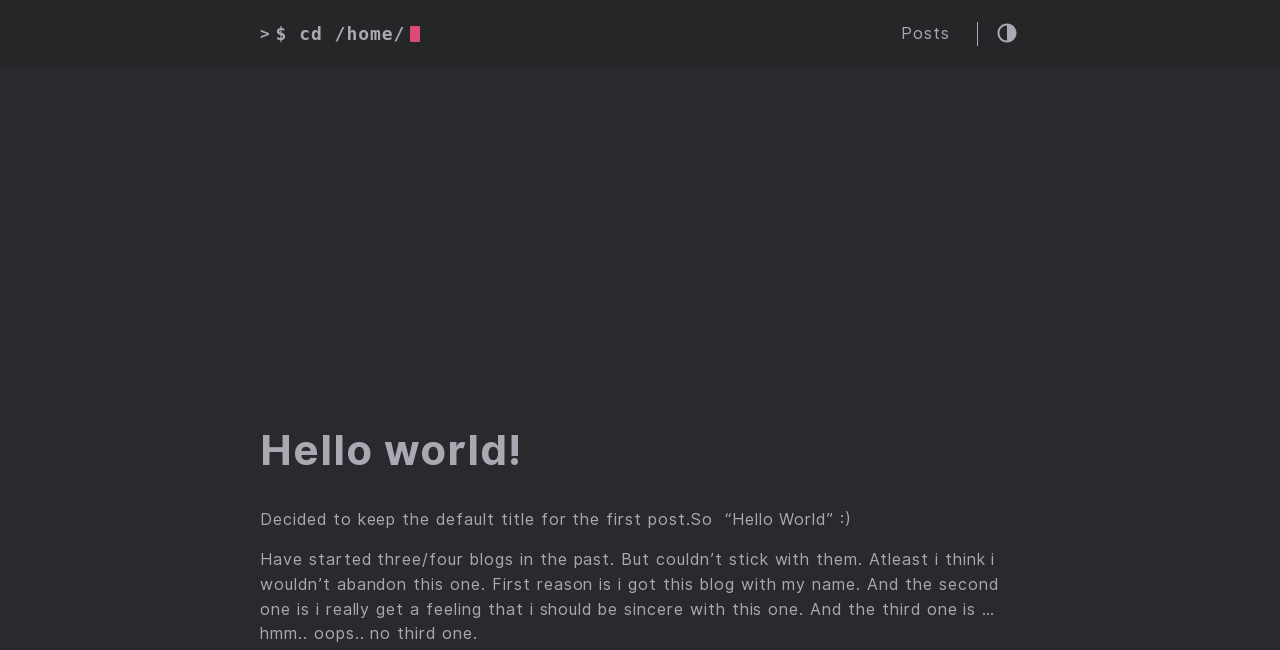What is the author's feeling about this blog?
Using the information from the image, give a concise answer in one word or a short phrase.

Sincere